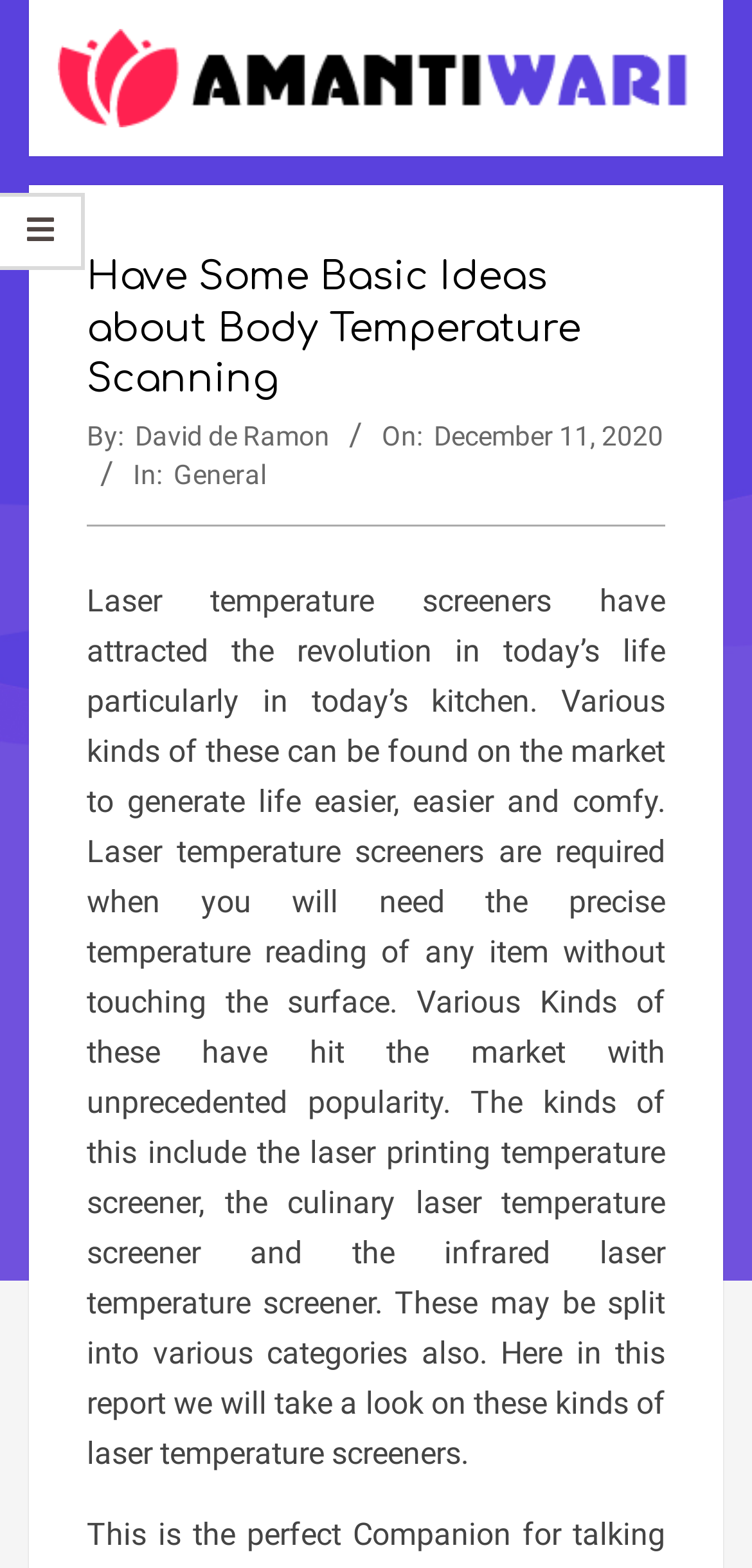Locate the bounding box for the described UI element: "Menu". Ensure the coordinates are four float numbers between 0 and 1, formatted as [left, top, right, bottom].

[0.0, 0.123, 0.113, 0.172]